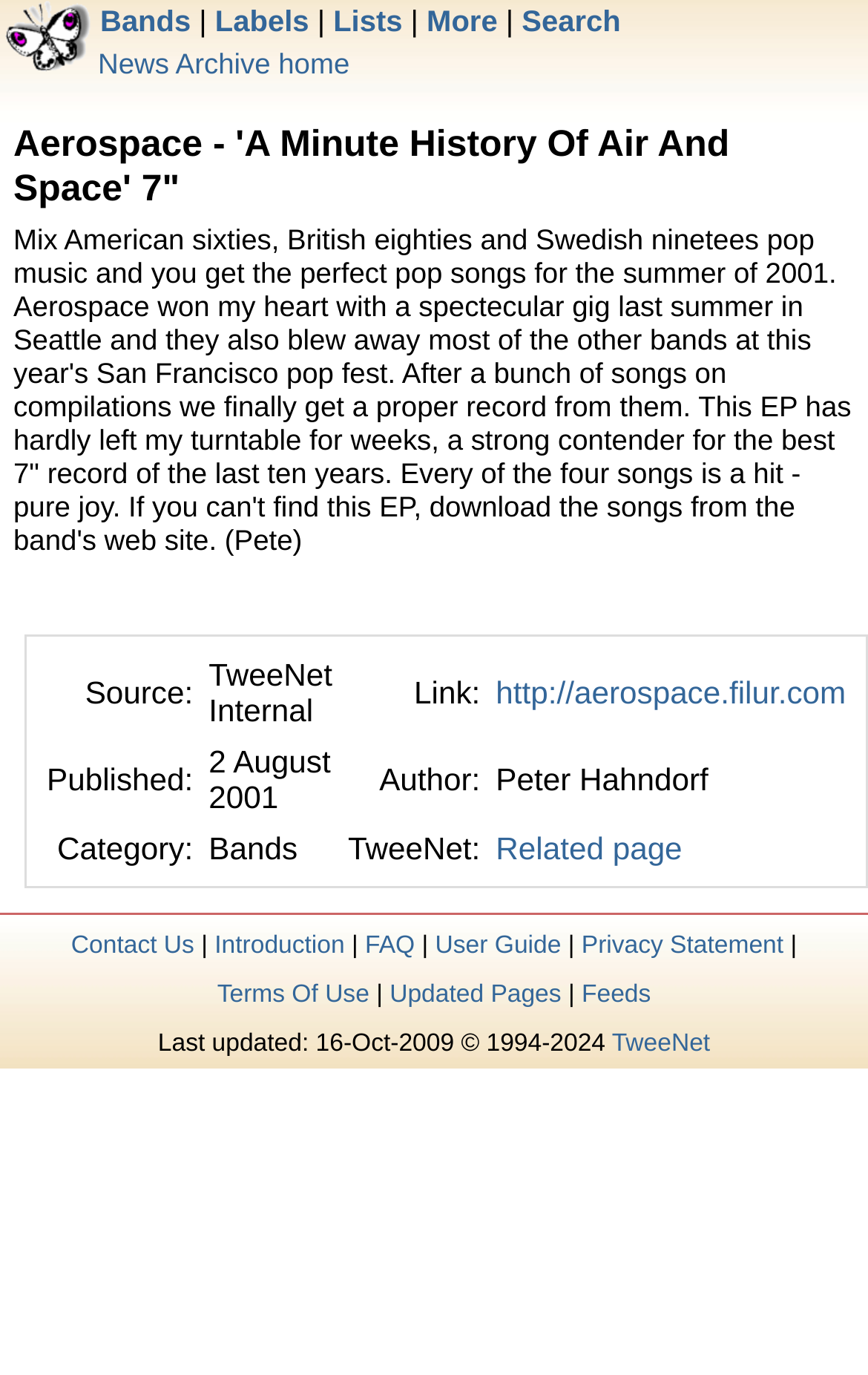Show the bounding box coordinates for the element that needs to be clicked to execute the following instruction: "Search for something". Provide the coordinates in the form of four float numbers between 0 and 1, i.e., [left, top, right, bottom].

[0.601, 0.003, 0.715, 0.028]